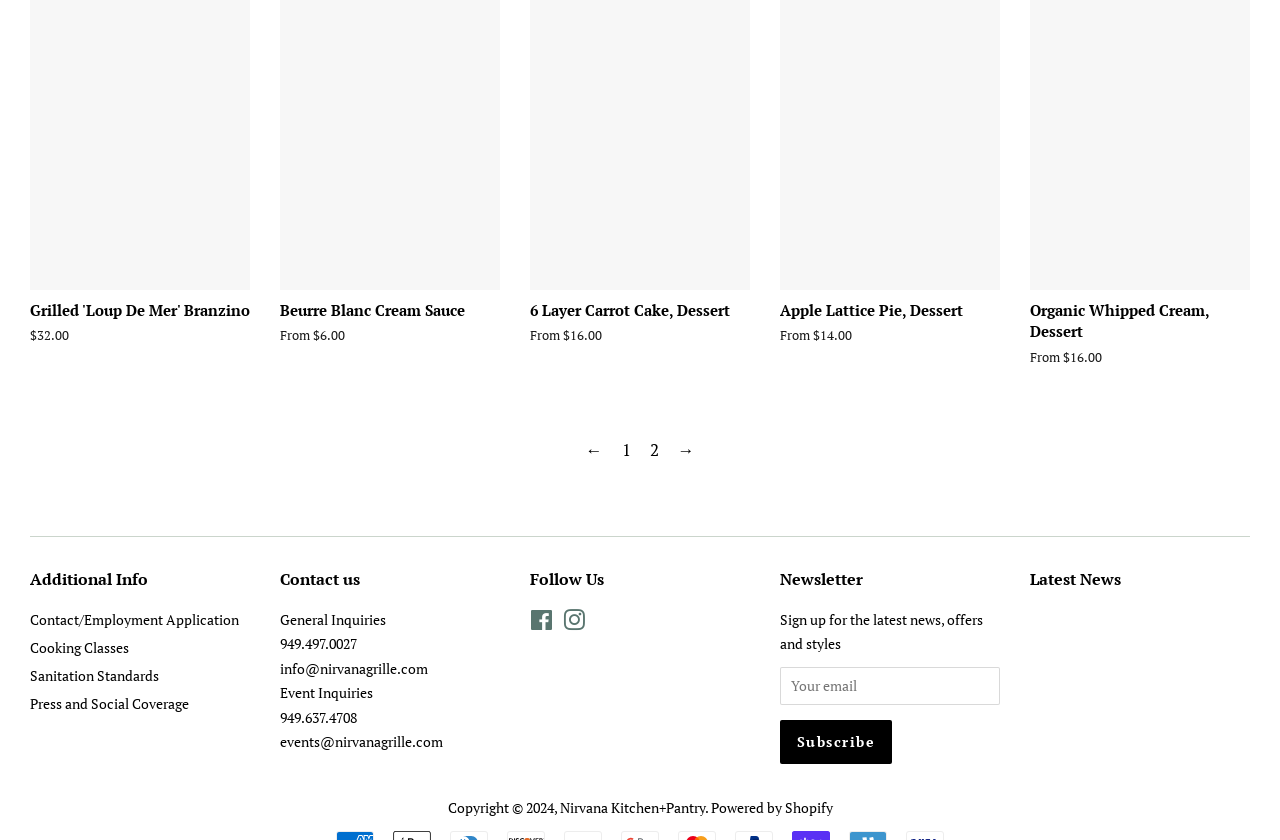Please determine the bounding box coordinates of the section I need to click to accomplish this instruction: "Subscribe to the newsletter".

[0.609, 0.857, 0.697, 0.909]